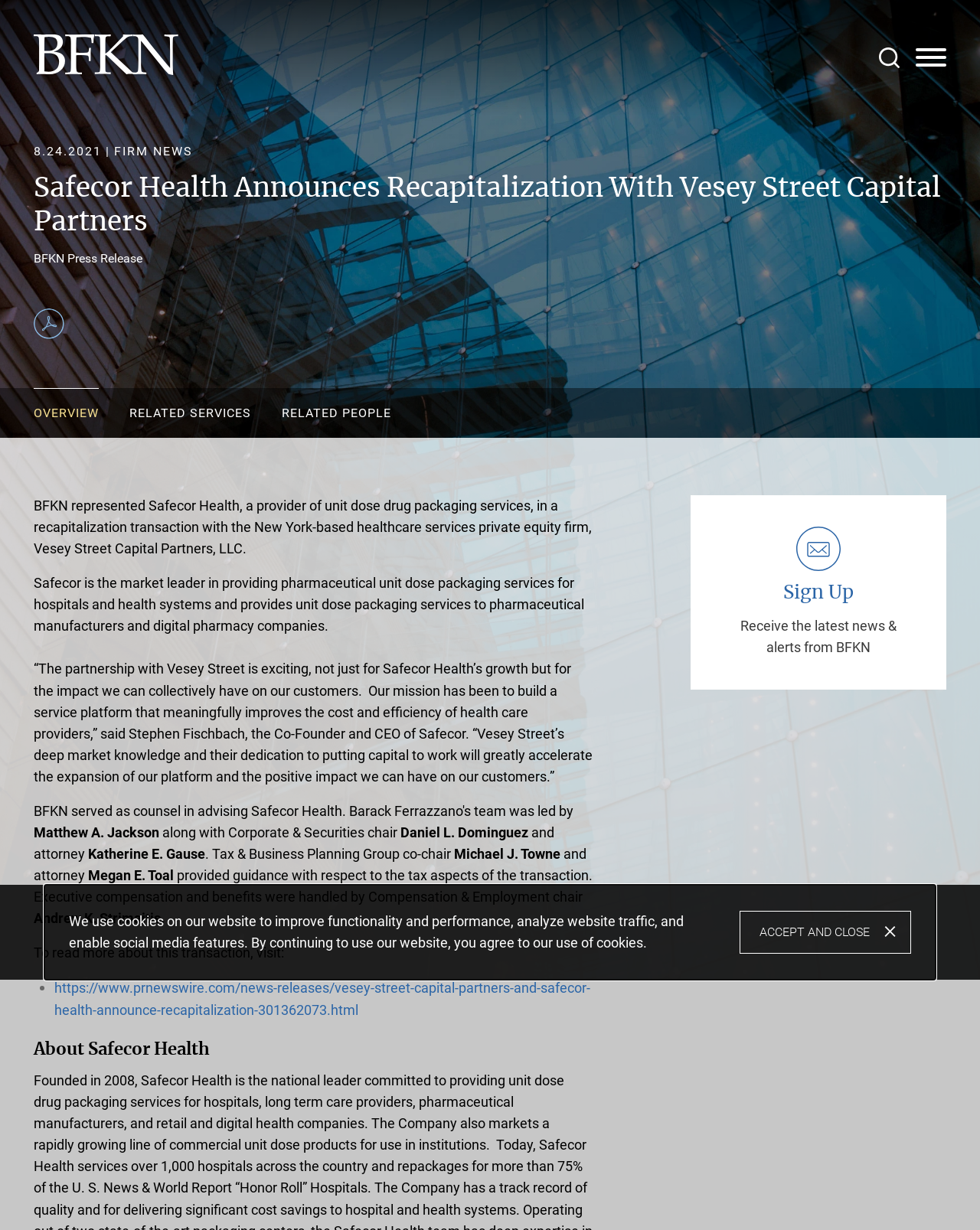Identify the bounding box coordinates of the clickable region necessary to fulfill the following instruction: "Open the 'OVERVIEW' tab". The bounding box coordinates should be four float numbers between 0 and 1, i.e., [left, top, right, bottom].

[0.034, 0.328, 0.101, 0.344]